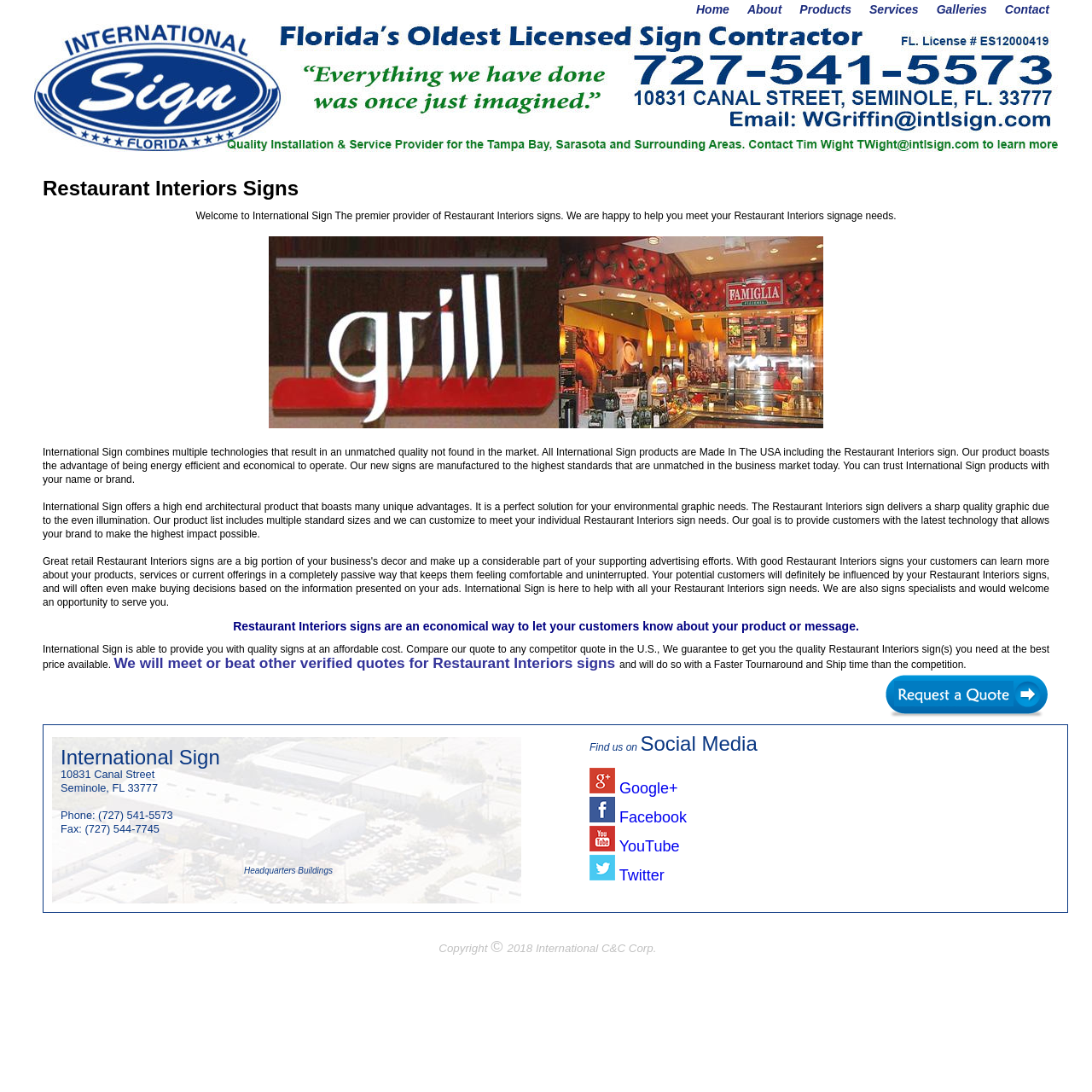Show me the bounding box coordinates of the clickable region to achieve the task as per the instruction: "Find us on Google Plus".

[0.54, 0.717, 0.621, 0.729]